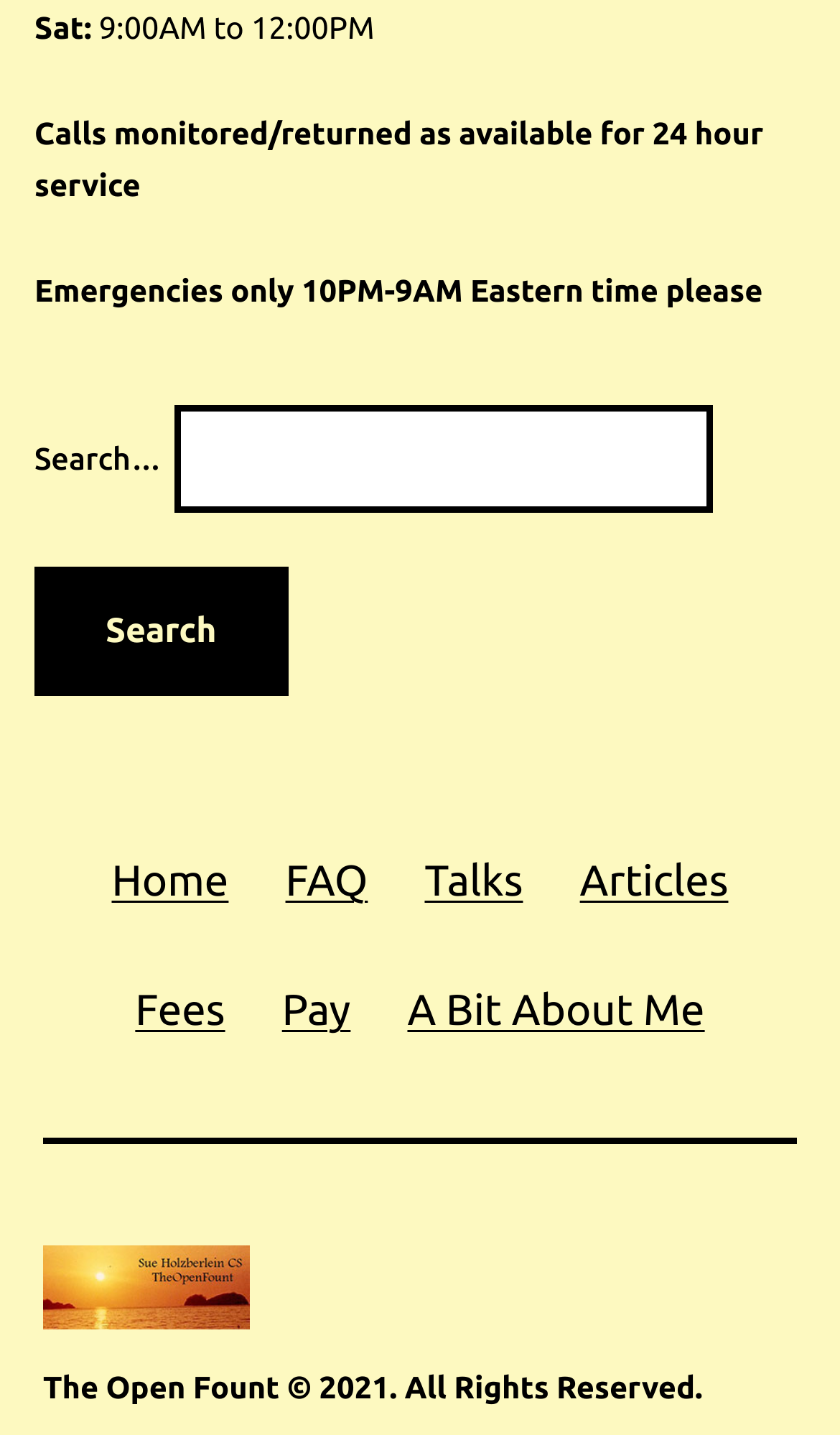Given the element description parent_node: Search… value="Search", predict the bounding box coordinates for the UI element in the webpage screenshot. The format should be (top-left x, top-left y, bottom-right x, bottom-right y), and the values should be between 0 and 1.

[0.041, 0.395, 0.342, 0.485]